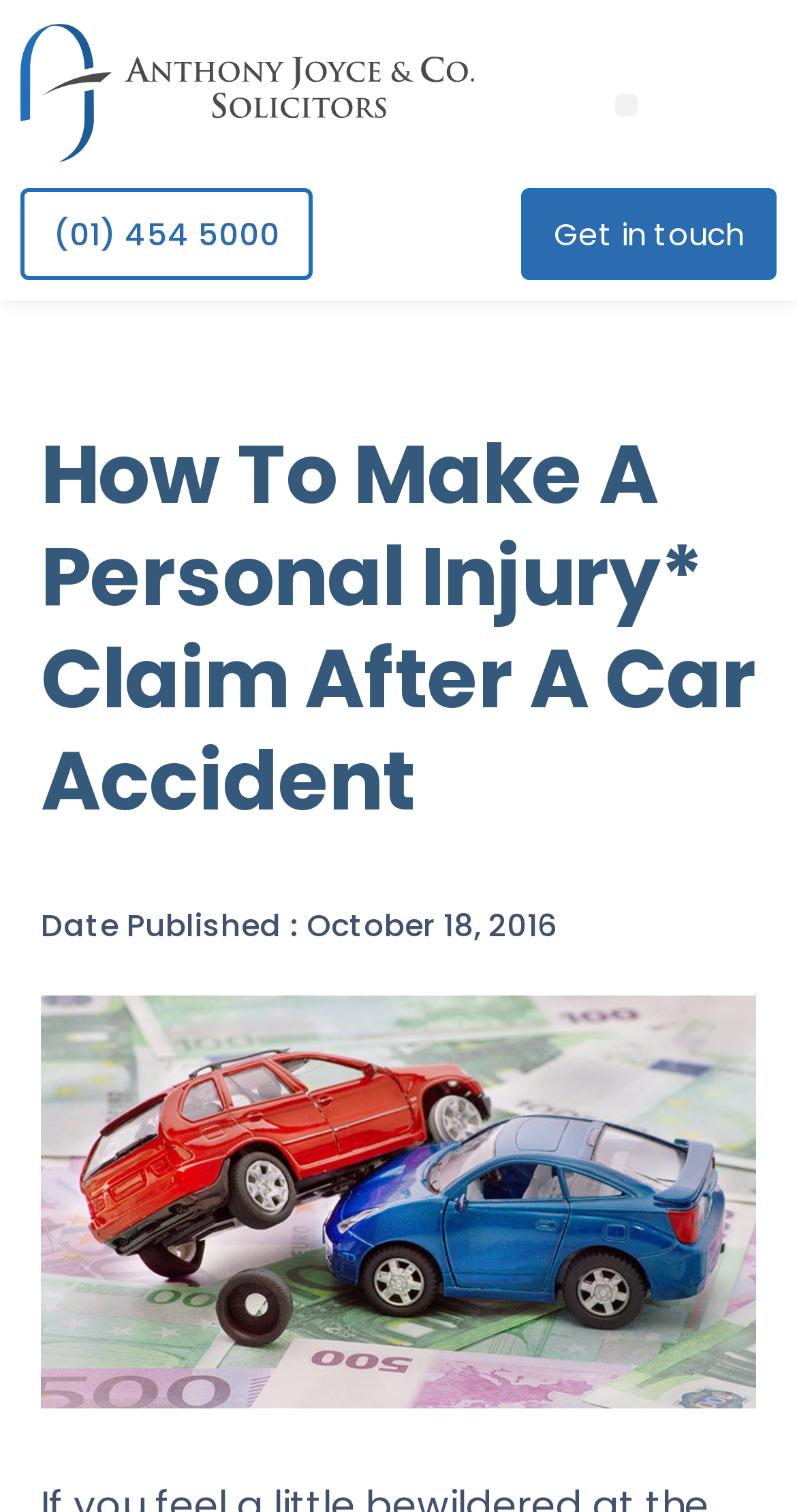Respond with a single word or phrase to the following question:
What is the phone number to get in touch?

(01) 454 5000